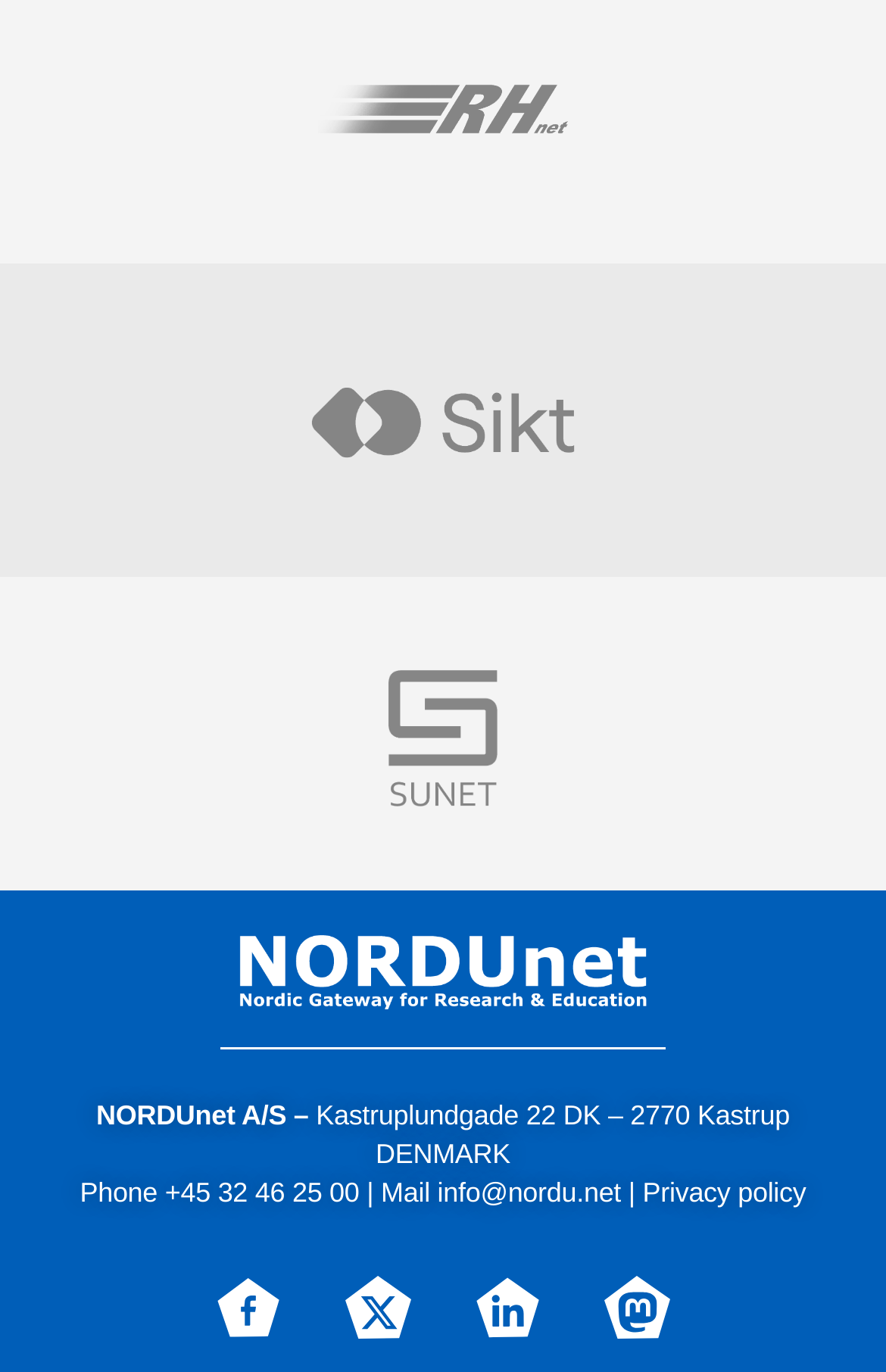How many social media links are there?
Answer with a single word or short phrase according to what you see in the image.

4